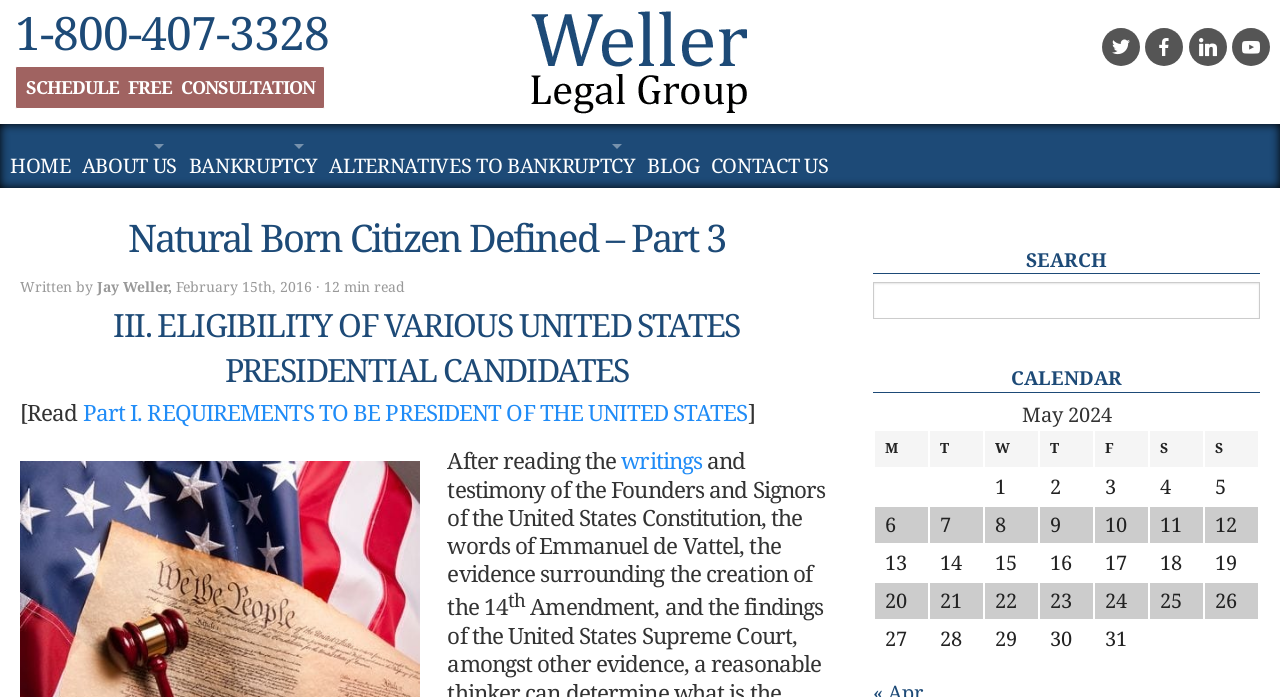Please determine the bounding box coordinates for the UI element described as: "Home".

[0.0, 0.178, 0.068, 0.27]